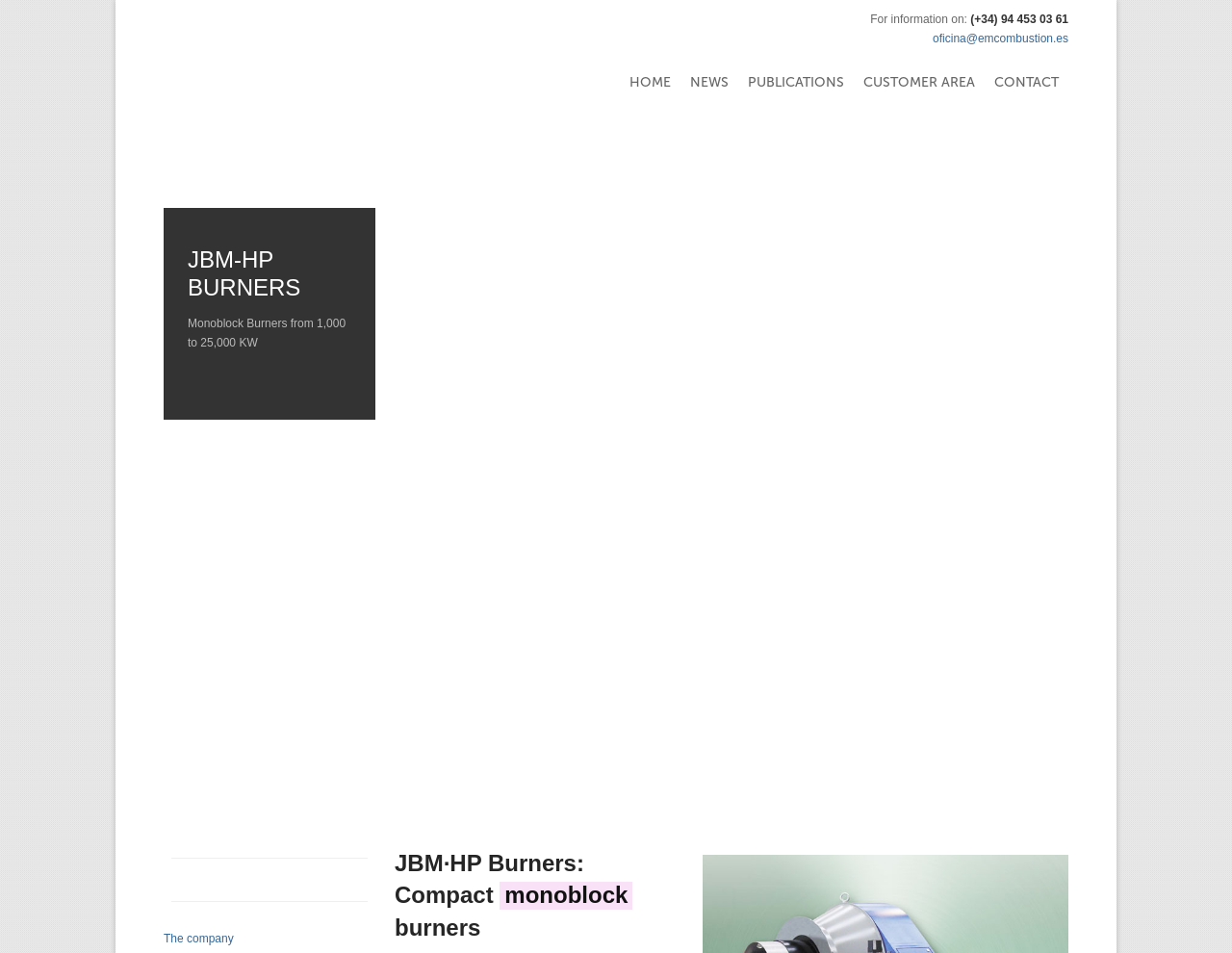Kindly determine the bounding box coordinates of the area that needs to be clicked to fulfill this instruction: "check out Recent Post".

None